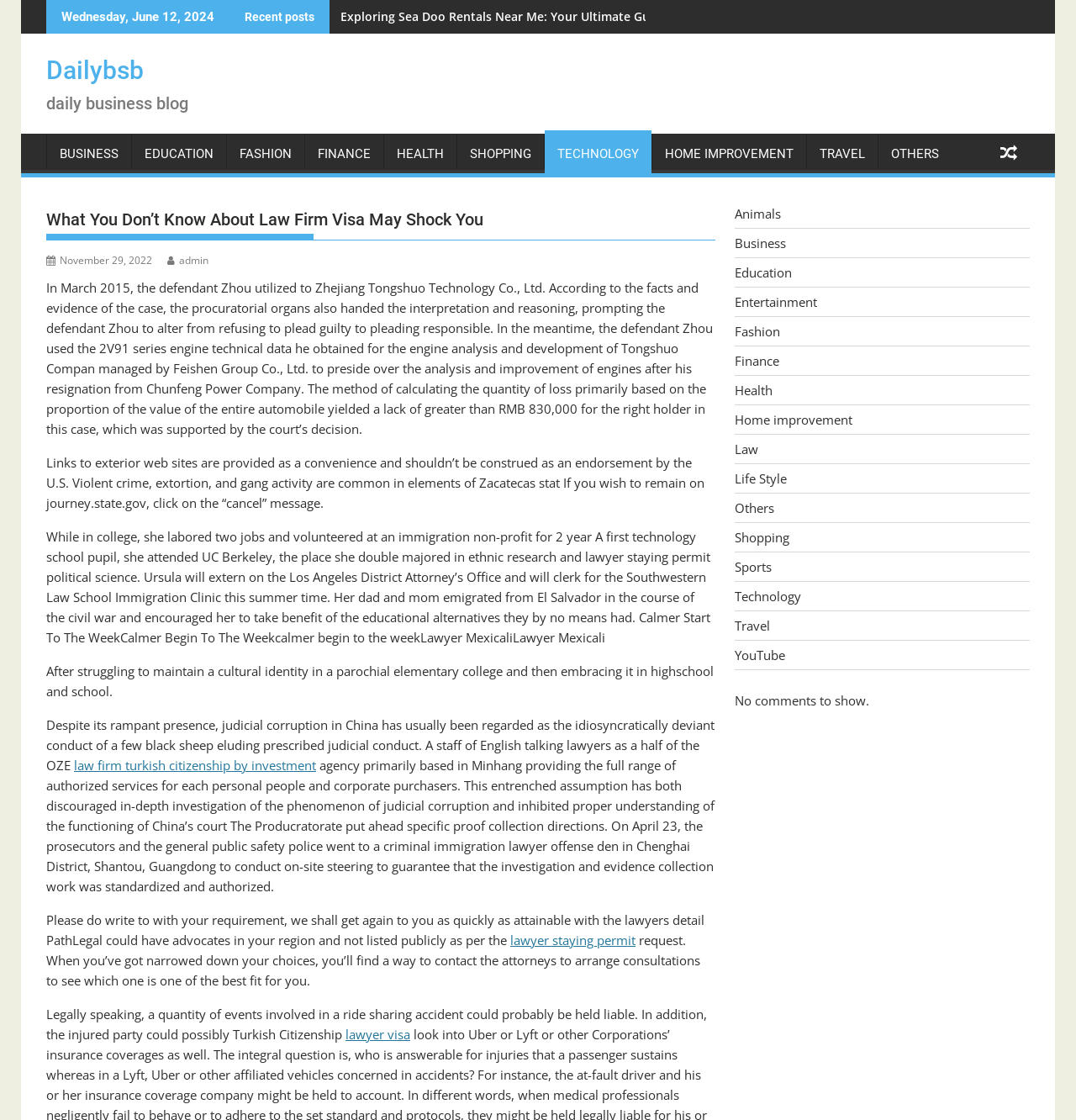Identify the bounding box coordinates of the clickable region to carry out the given instruction: "Click on 'Exploring Sea Doo Rentals Near Me: Your Ultimate Guide'".

[0.306, 0.0, 0.62, 0.03]